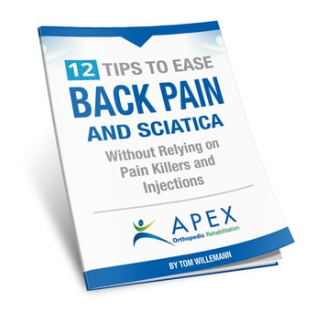What is the name of the organization associated with the report?
Please respond to the question thoroughly and include all relevant details.

The logo of APEX Orthopedic Rehabilitation is displayed on the cover, indicating that the report is associated with this organization, which is likely a reputable source for health advice.